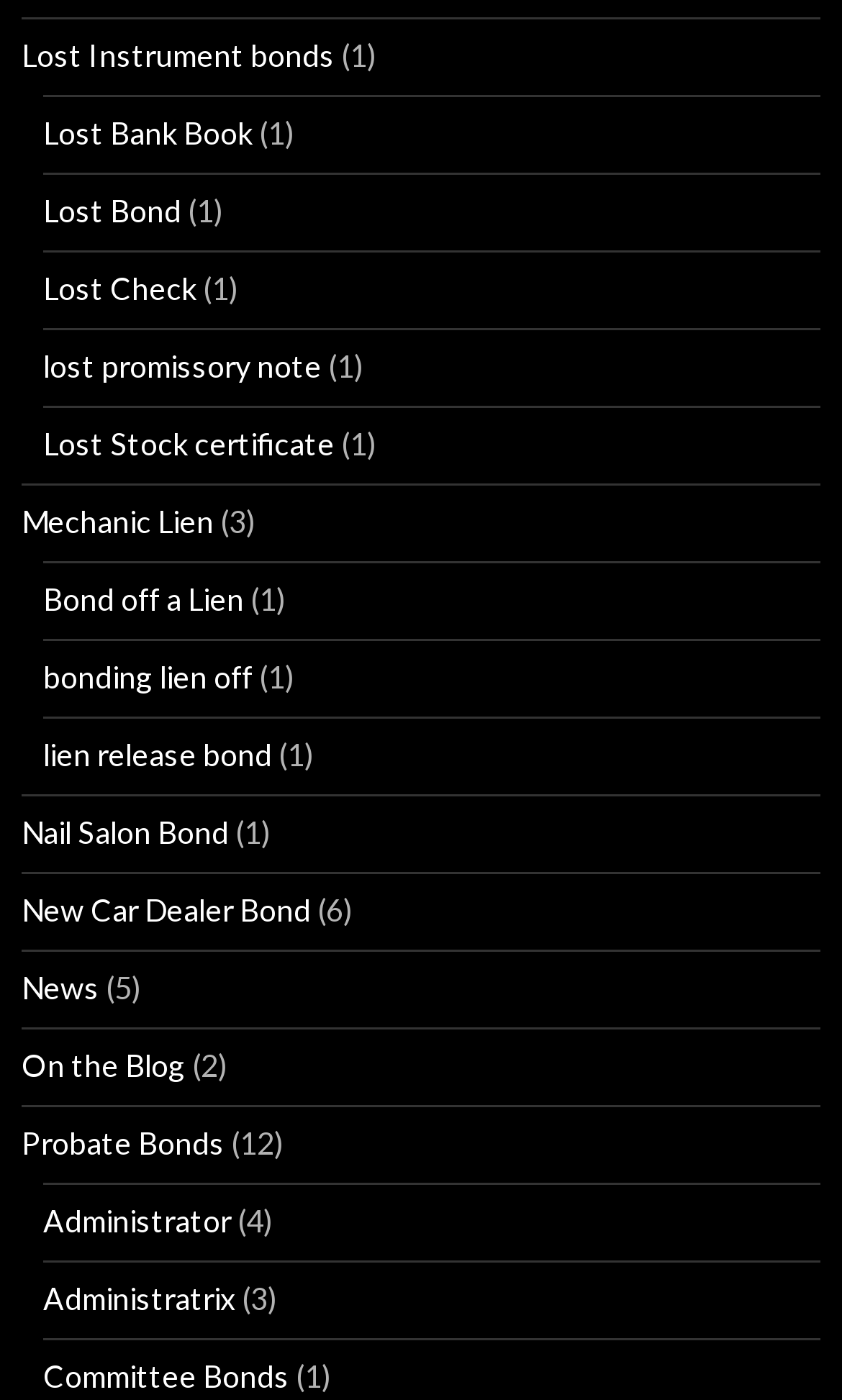Indicate the bounding box coordinates of the element that must be clicked to execute the instruction: "Read news". The coordinates should be given as four float numbers between 0 and 1, i.e., [left, top, right, bottom].

[0.026, 0.692, 0.118, 0.718]